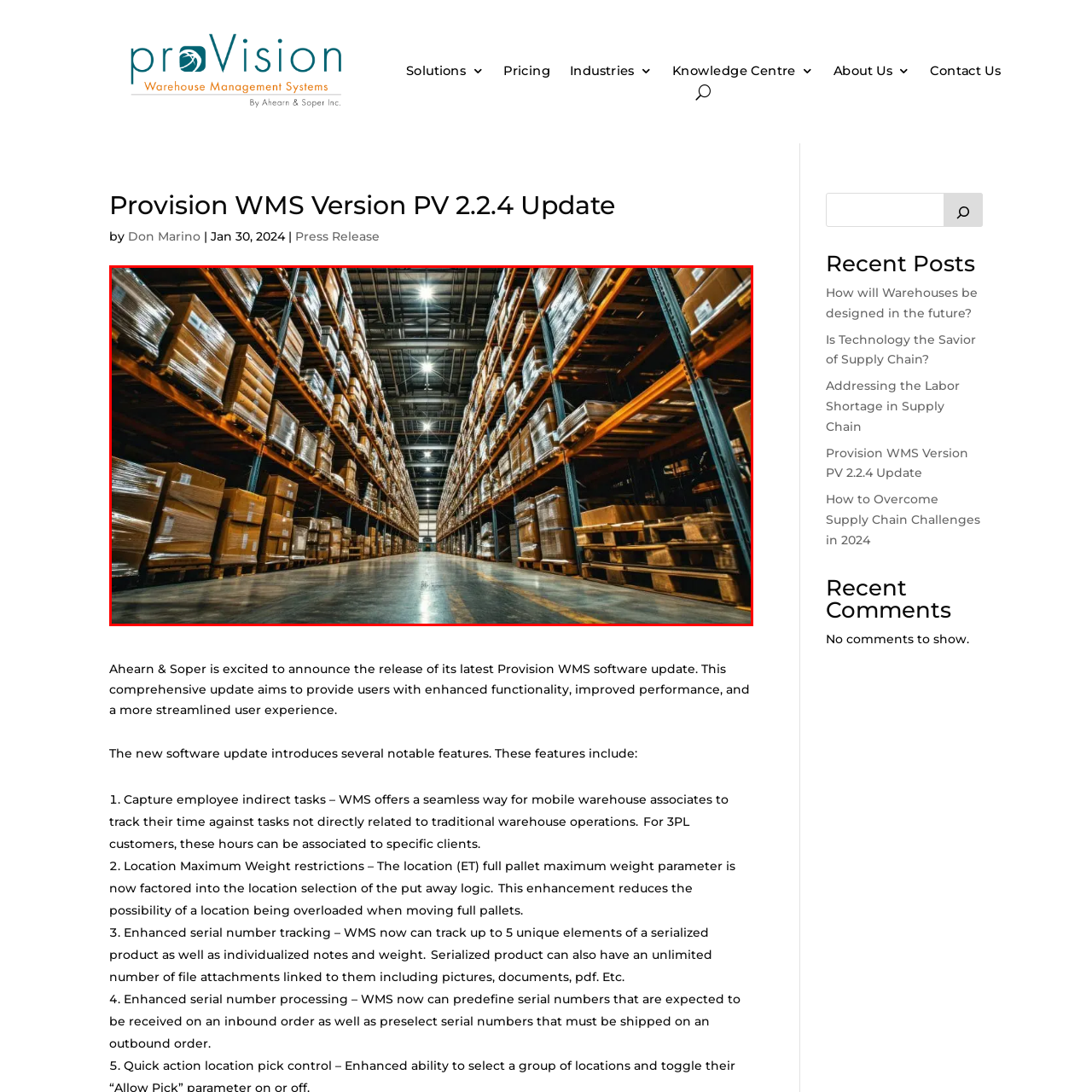What does the arrangement of boxes suggest?
View the image contained within the red box and provide a one-word or short-phrase answer to the question.

Efficient inventory management